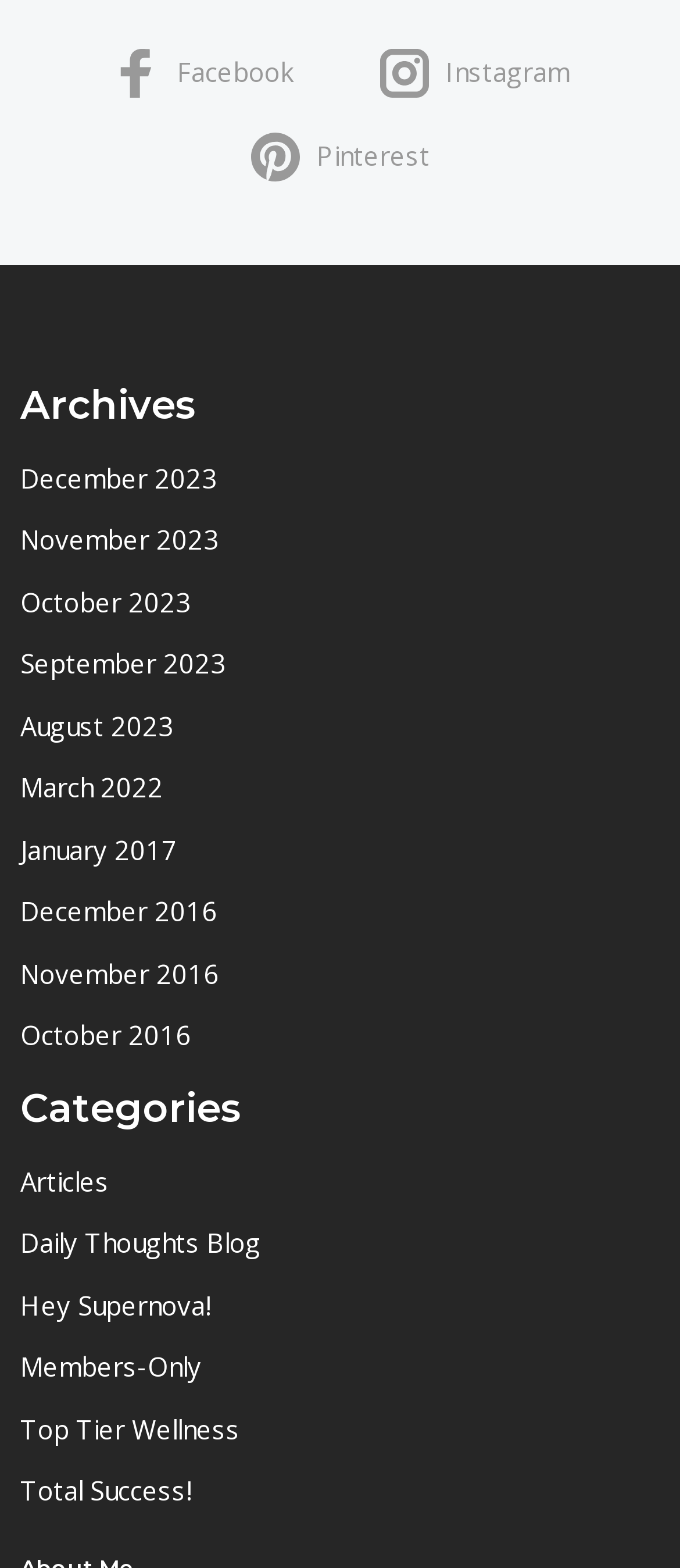Please specify the bounding box coordinates for the clickable region that will help you carry out the instruction: "Read Articles".

[0.03, 0.742, 0.161, 0.764]